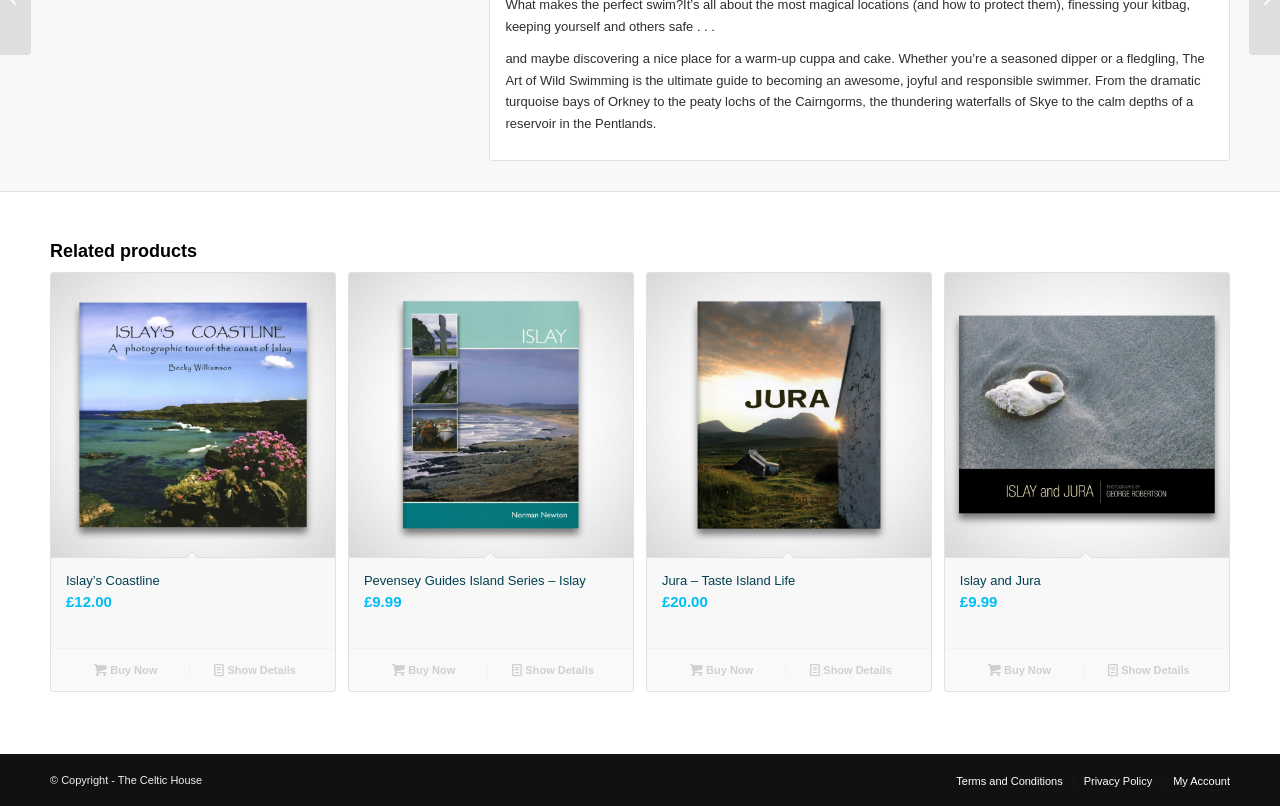Predict the bounding box of the UI element that fits this description: "Natural Resources Library".

None